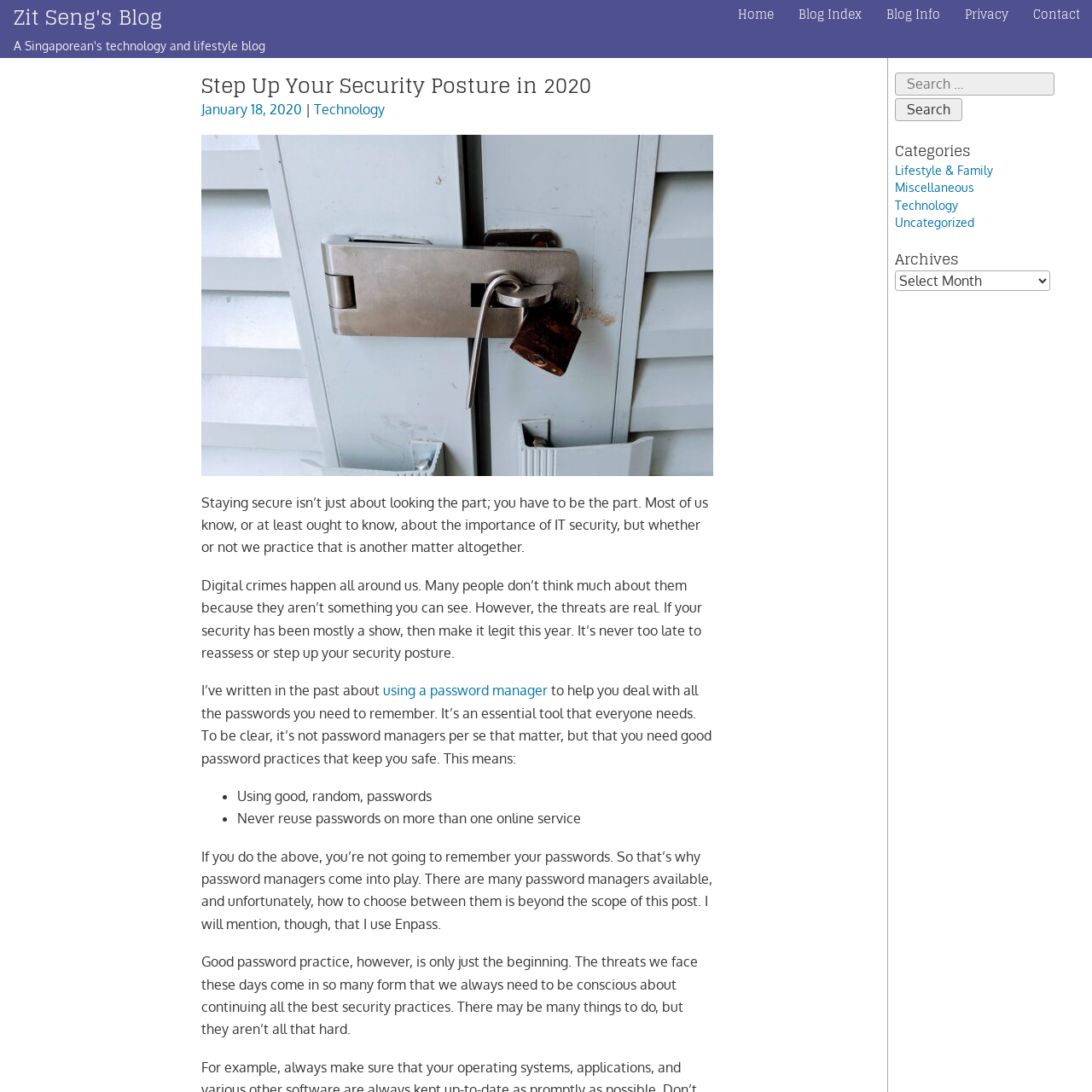Pinpoint the bounding box coordinates of the clickable element needed to complete the instruction: "Click on the 'Home' link". The coordinates should be provided as four float numbers between 0 and 1: [left, top, right, bottom].

[0.665, 0.0, 0.72, 0.027]